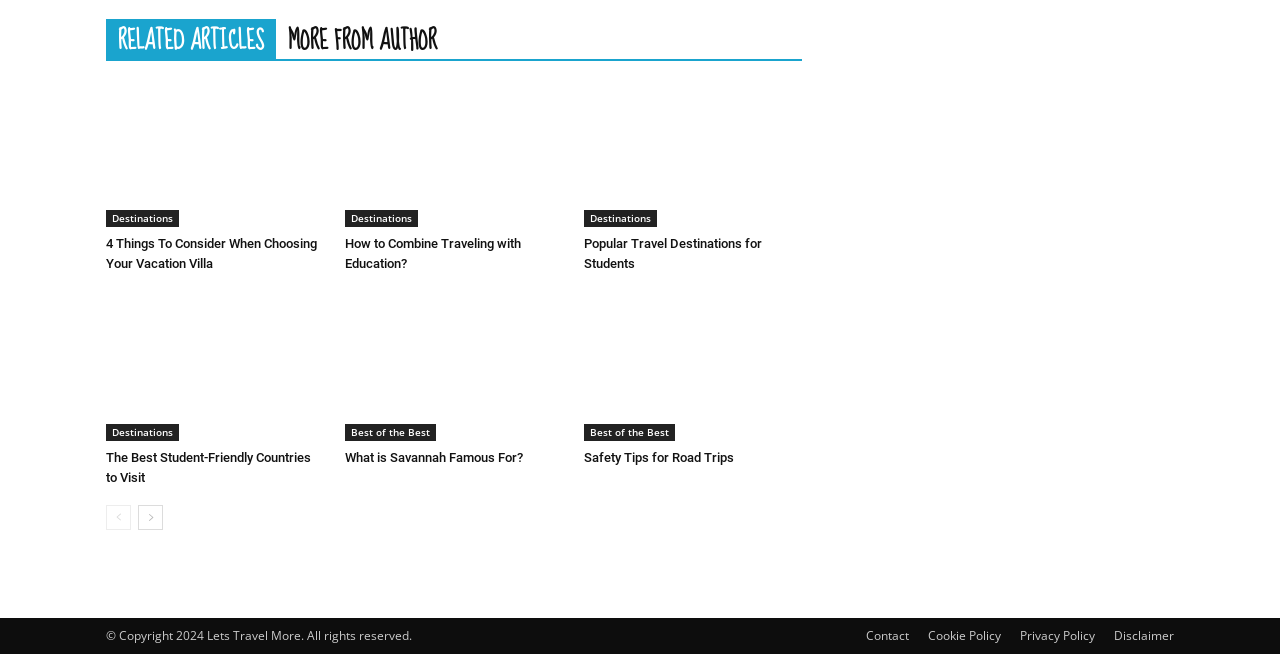Determine the bounding box coordinates of the clickable element to complete this instruction: "Go to 'Destinations'". Provide the coordinates in the format of four float numbers between 0 and 1, [left, top, right, bottom].

[0.083, 0.321, 0.14, 0.347]